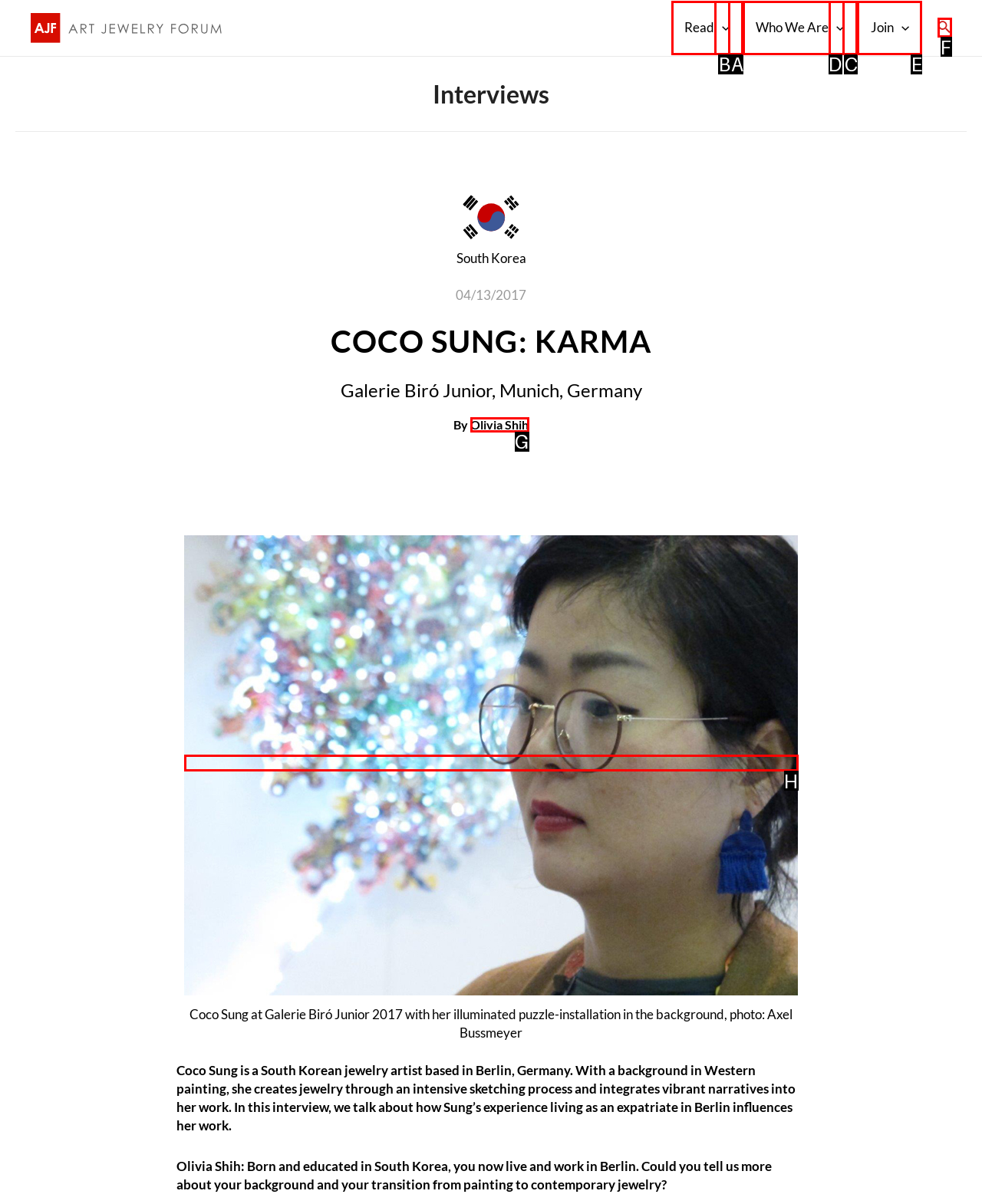Decide which UI element to click to accomplish the task: Search for something
Respond with the corresponding option letter.

F